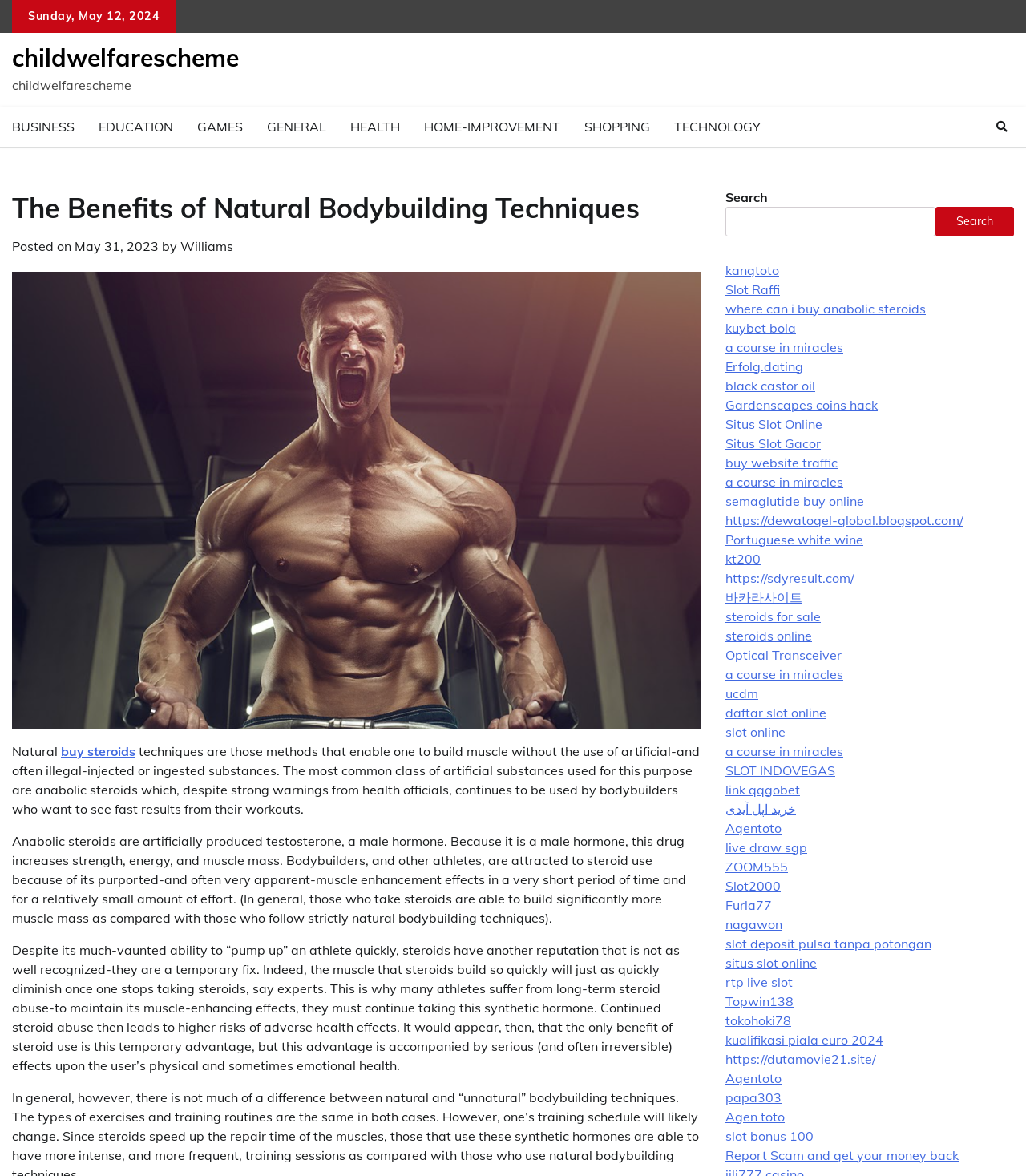Identify the bounding box coordinates of the clickable region to carry out the given instruction: "Click on the 'HEALTH' link".

[0.33, 0.091, 0.402, 0.125]